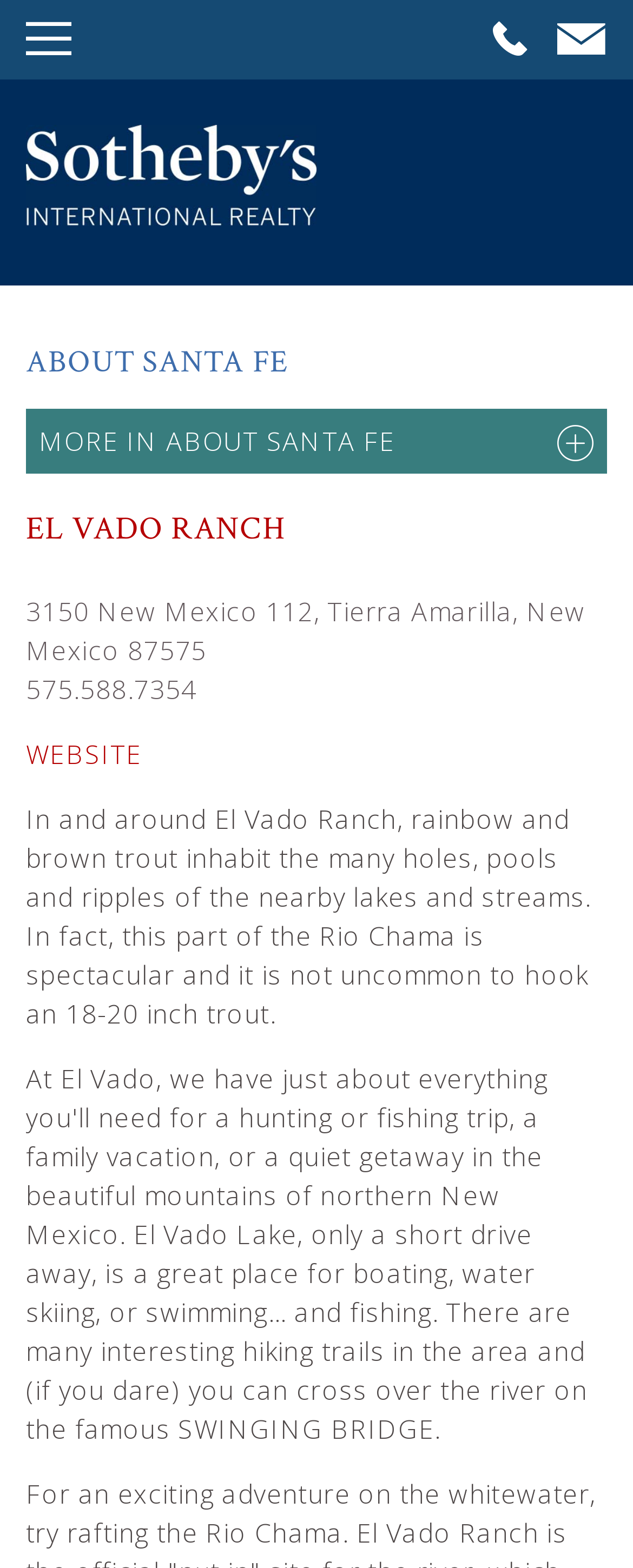How many links are there in the top-right corner of the webpage?
Please answer the question with a detailed response using the information from the screenshot.

I counted the number of link elements in the top-right corner of the webpage by looking at the bounding box coordinates of the link elements [0.76, 0.01, 0.834, 0.04] and [0.847, 0.006, 0.959, 0.04], which are both located in the top-right corner.